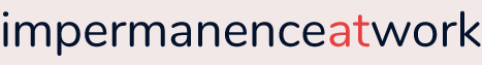Explain the details of the image you are viewing.

The image features the logo of "impermanence at work," presented in a modern and sleek design. The logo employs a dark navy blue font with the word "impermanence" styled in a bold, solid manner, while "at work" is differentiated by using a vibrant red color for the letter “a.” This thoughtful color contrast enhances visibility and adds a dynamic element to the text. The logo evokes a contemporary aesthetic, reflecting themes of change and adaptability within a professional context. It serves as a visual representation of the brand's mission to explore and promote insights about work culture and the nature of impermanence in various professional settings.